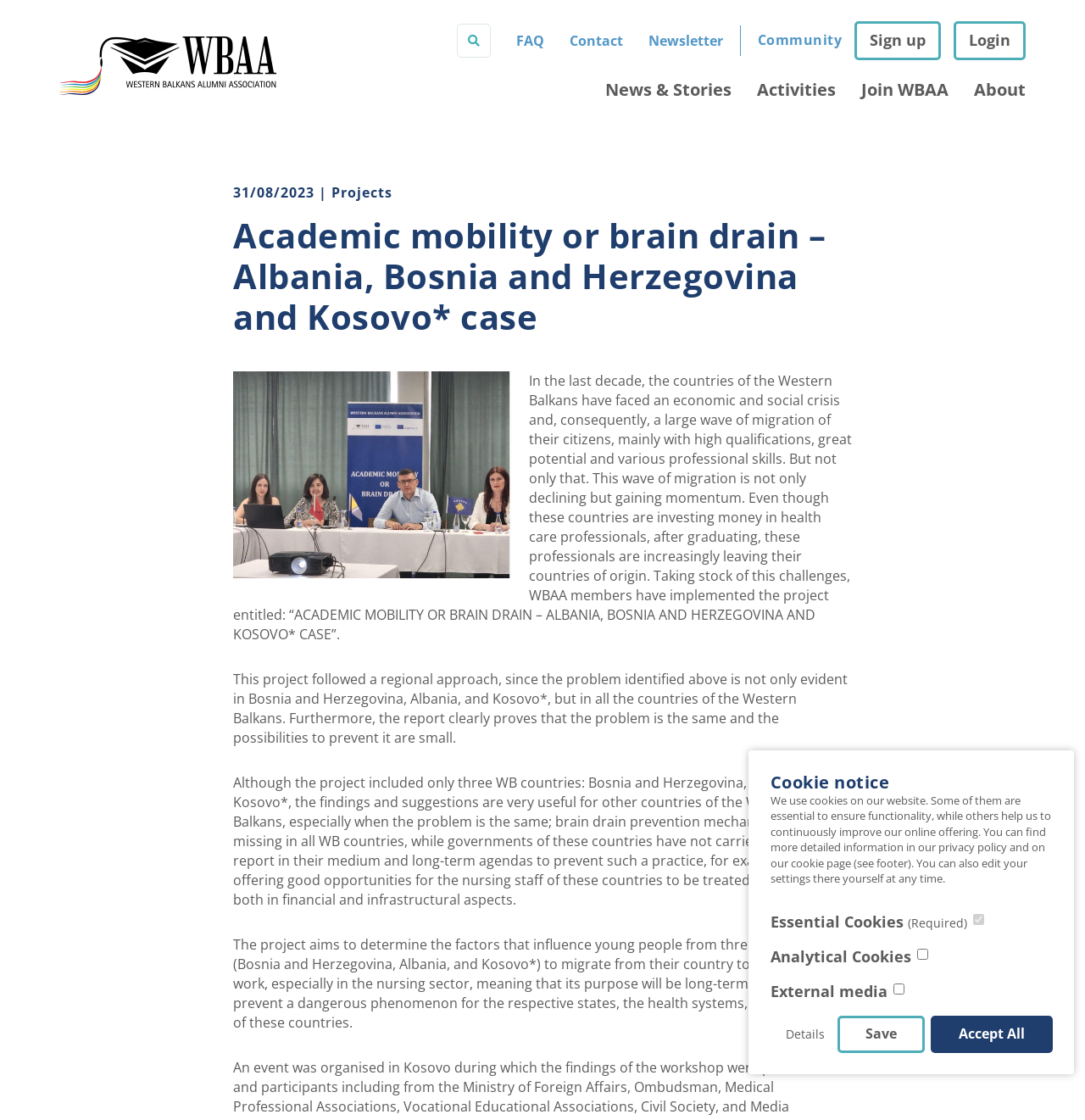Create an in-depth description of the webpage, covering main sections.

The webpage is about a case study on academic mobility or brain drain in Albania, Bosnia and Herzegovina, and Kosovo. At the top, there is a cookie notice with a heading and a paragraph explaining the use of cookies on the website. Below the notice, there are three checkboxes for essential cookies, analytical cookies, and external media, along with a "Details" link, a "Save" button, and an "Accept All" button.

On the top-left corner, there is a logo of WBAA (Western Balkans Alumni Association) with a link to the homepage. The main navigation menu is located below the logo, with links to "News & Stories", "Activities", "Join WBAA", and "About". A search bar is placed next to the navigation menu, with a search button and a placeholder text "Search for:".

On the right side of the search bar, there are links to "FAQ", "Contact", and "Newsletter". Below the search bar, there is a heading "Community" with links to "Sign up" and "Login".

The main content of the webpage is divided into two sections. The first section has a heading "Academic mobility or brain drain – Albania, Bosnia and Herzegovina and Kosovo* case" and a date "31/08/2023 | Projects". Below the heading, there is an image related to the news article.

The second section consists of four paragraphs of text describing the project, which aims to determine the factors influencing young people from three countries to migrate to another country to work, especially in the nursing sector. The text explains the problem of brain drain in the Western Balkans, the regional approach of the project, and the findings and suggestions of the report.